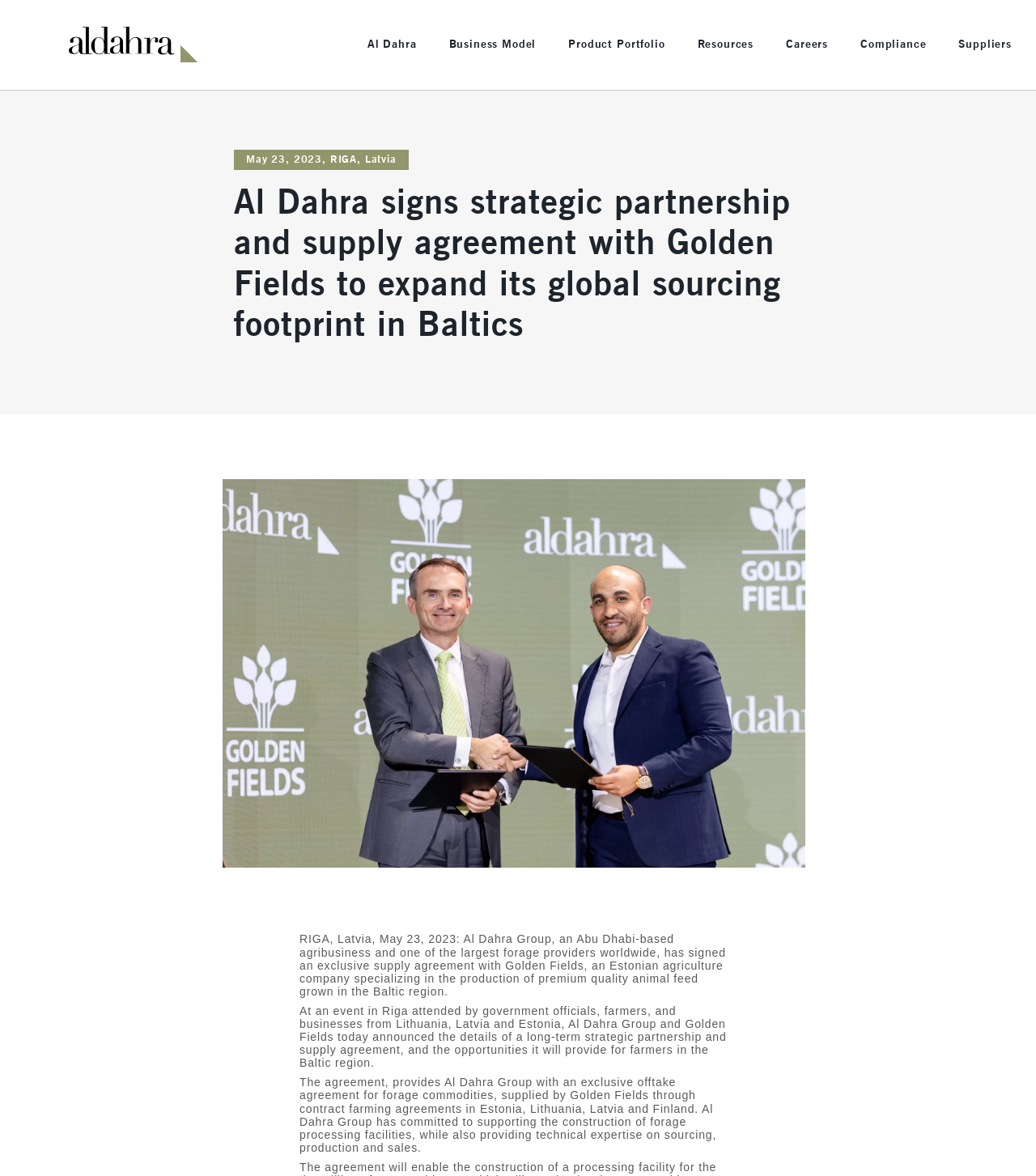Reply to the question with a brief word or phrase: What is the last item in the Resources category?

Blog